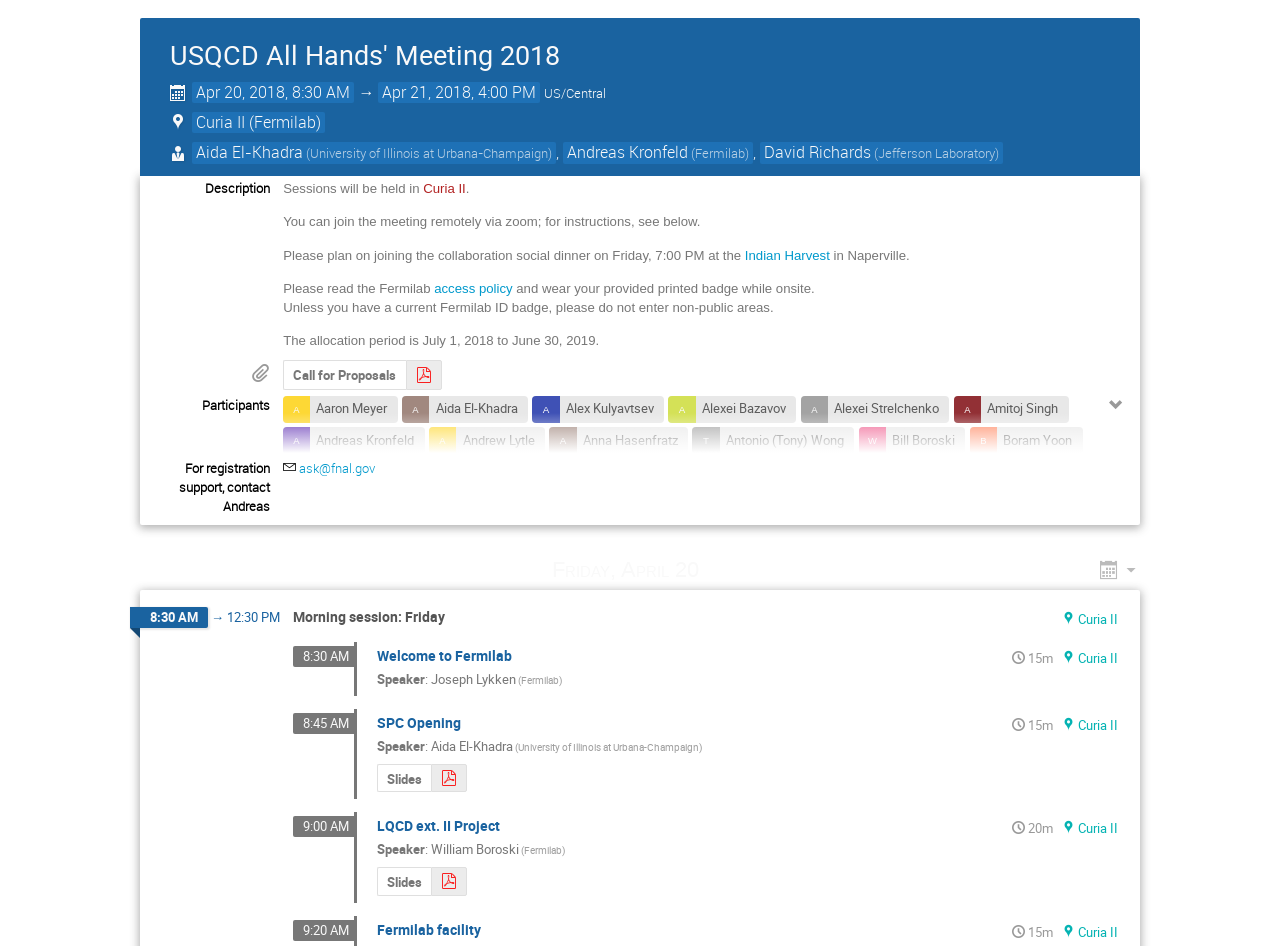Find the bounding box coordinates of the element to click in order to complete the given instruction: "Click the link a."

[0.317, 0.381, 0.345, 0.412]